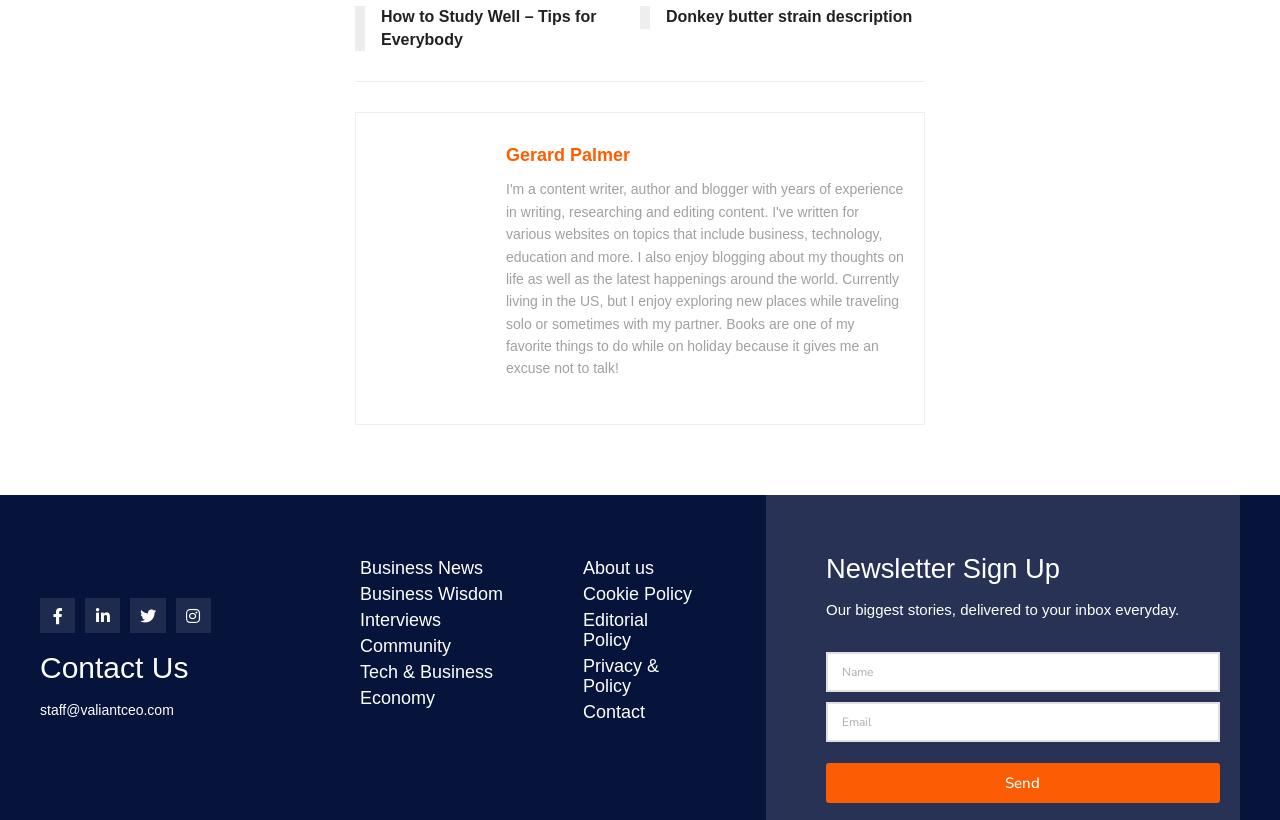Predict the bounding box coordinates of the area that should be clicked to accomplish the following instruction: "Click on the Business News link". The bounding box coordinates should consist of four float numbers between 0 and 1, i.e., [left, top, right, bottom].

[0.266, 0.677, 0.44, 0.708]